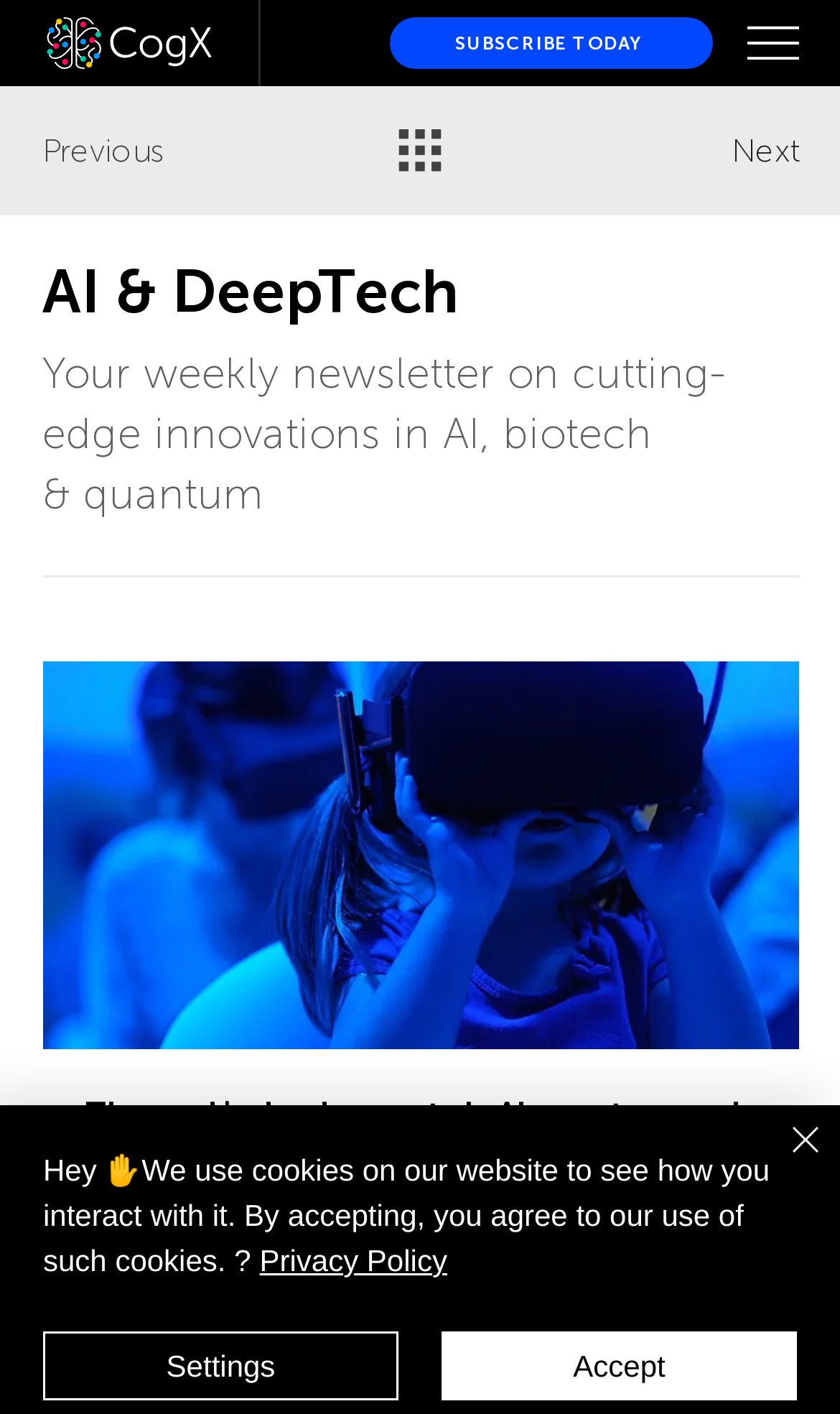How long does it take to read the briefing?
Provide an in-depth answer to the question, covering all aspects.

The reading time of the briefing is mentioned at the bottom of the webpage, which is approximately 4 minutes.